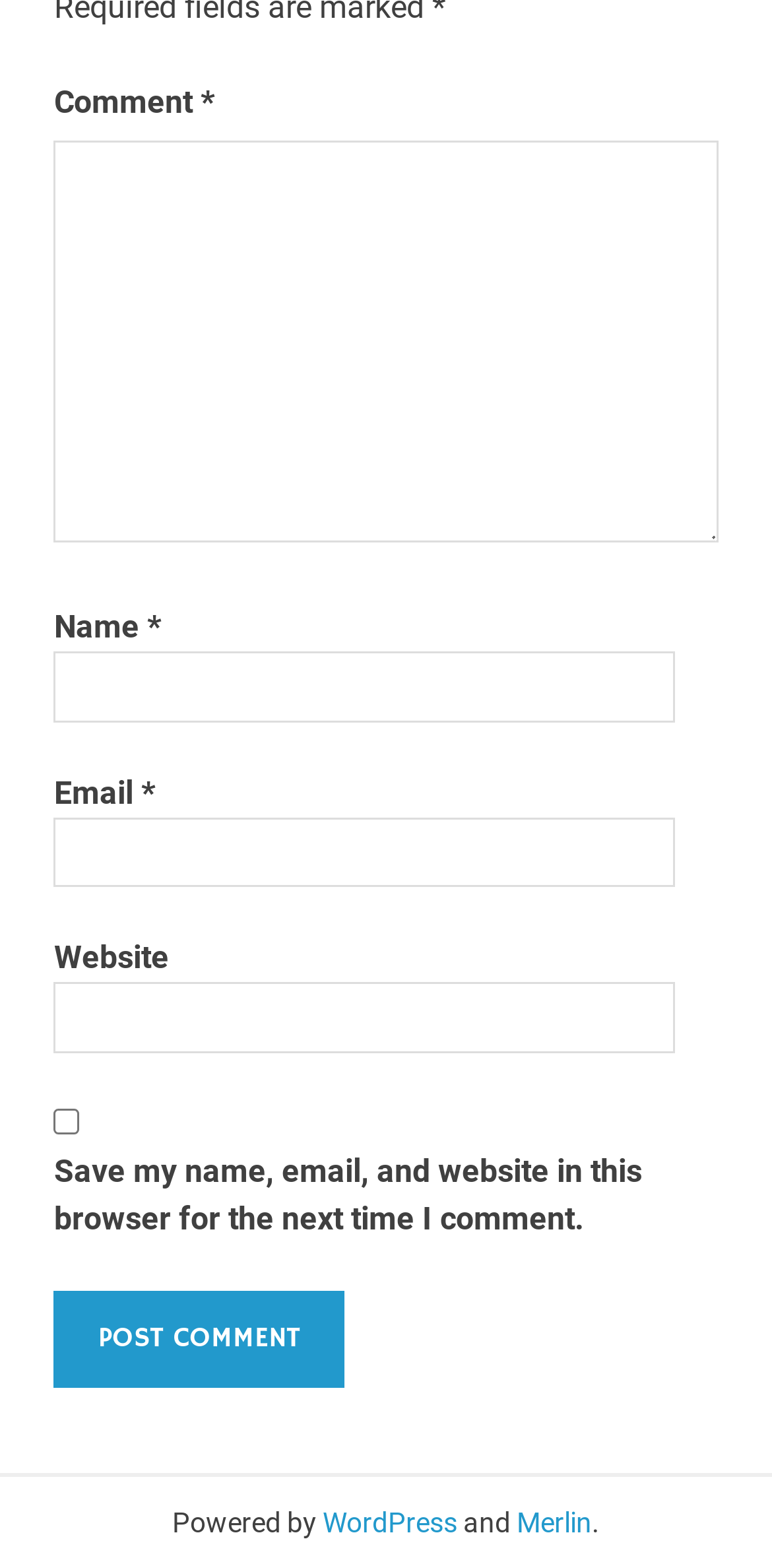What is the website powered by?
Your answer should be a single word or phrase derived from the screenshot.

WordPress and Merlin